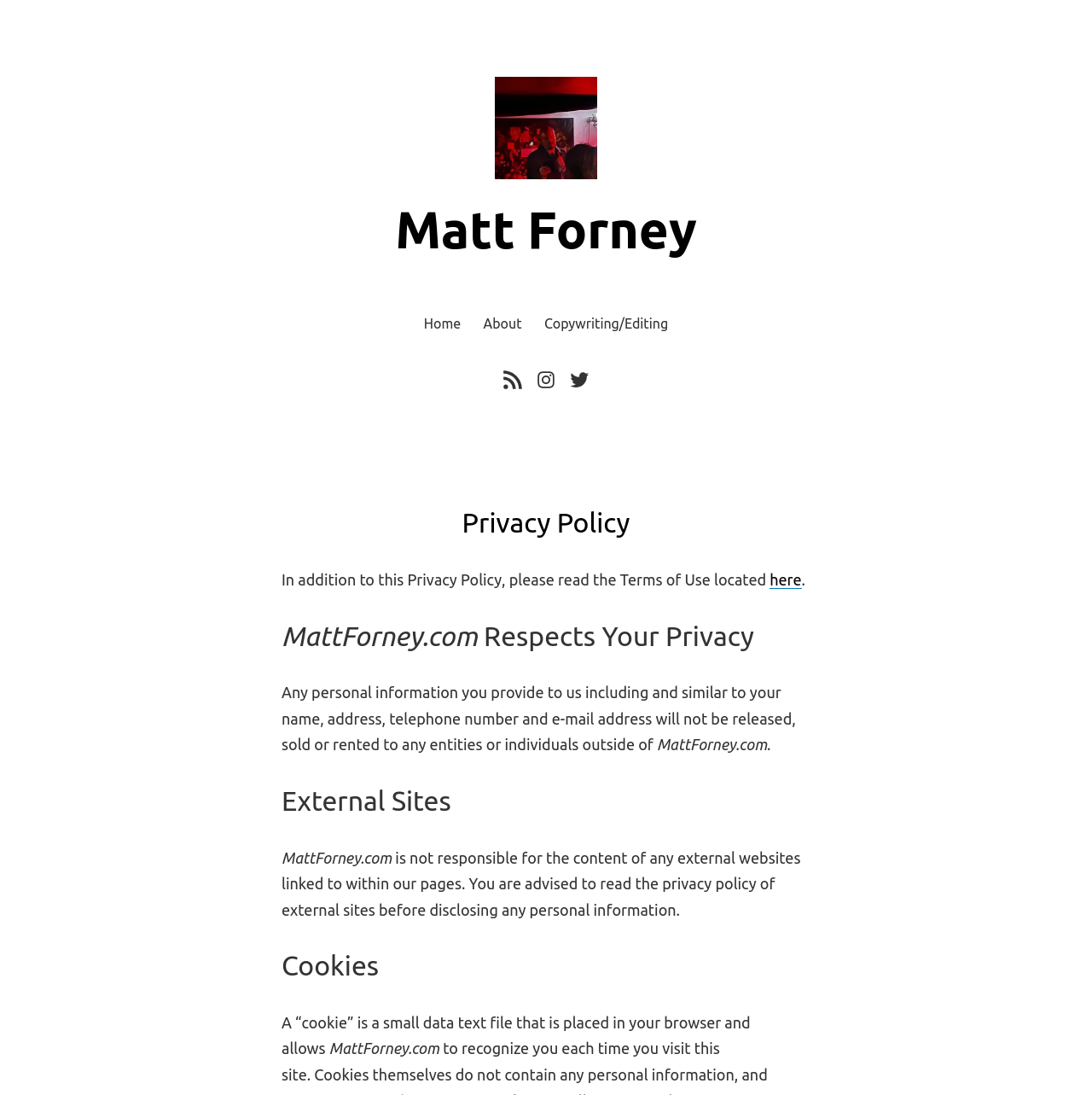Provide a short answer to the following question with just one word or phrase: What should users do before disclosing personal information on external sites?

Read the privacy policy